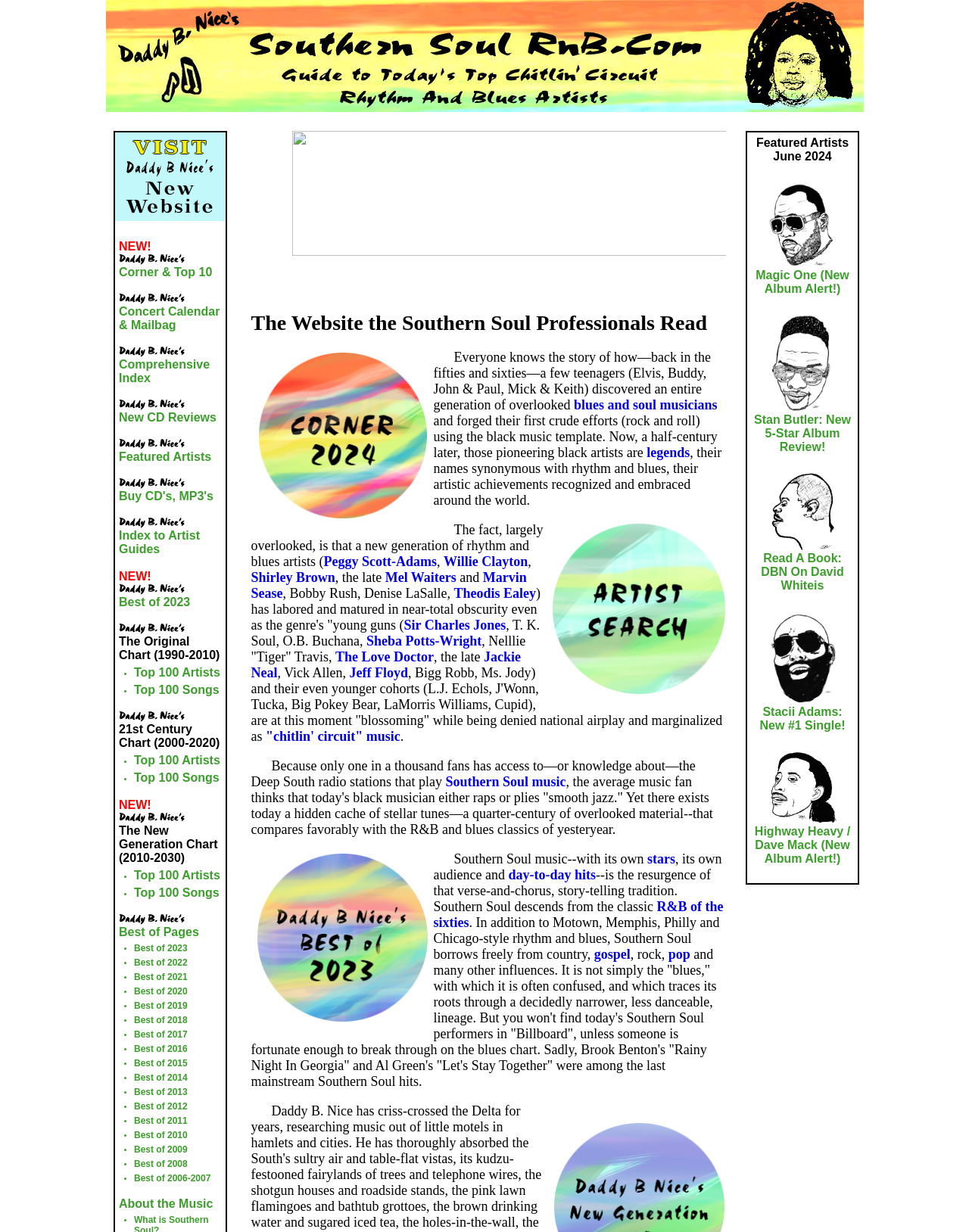Respond to the question with just a single word or phrase: 
How many charts are mentioned on the webpage?

3